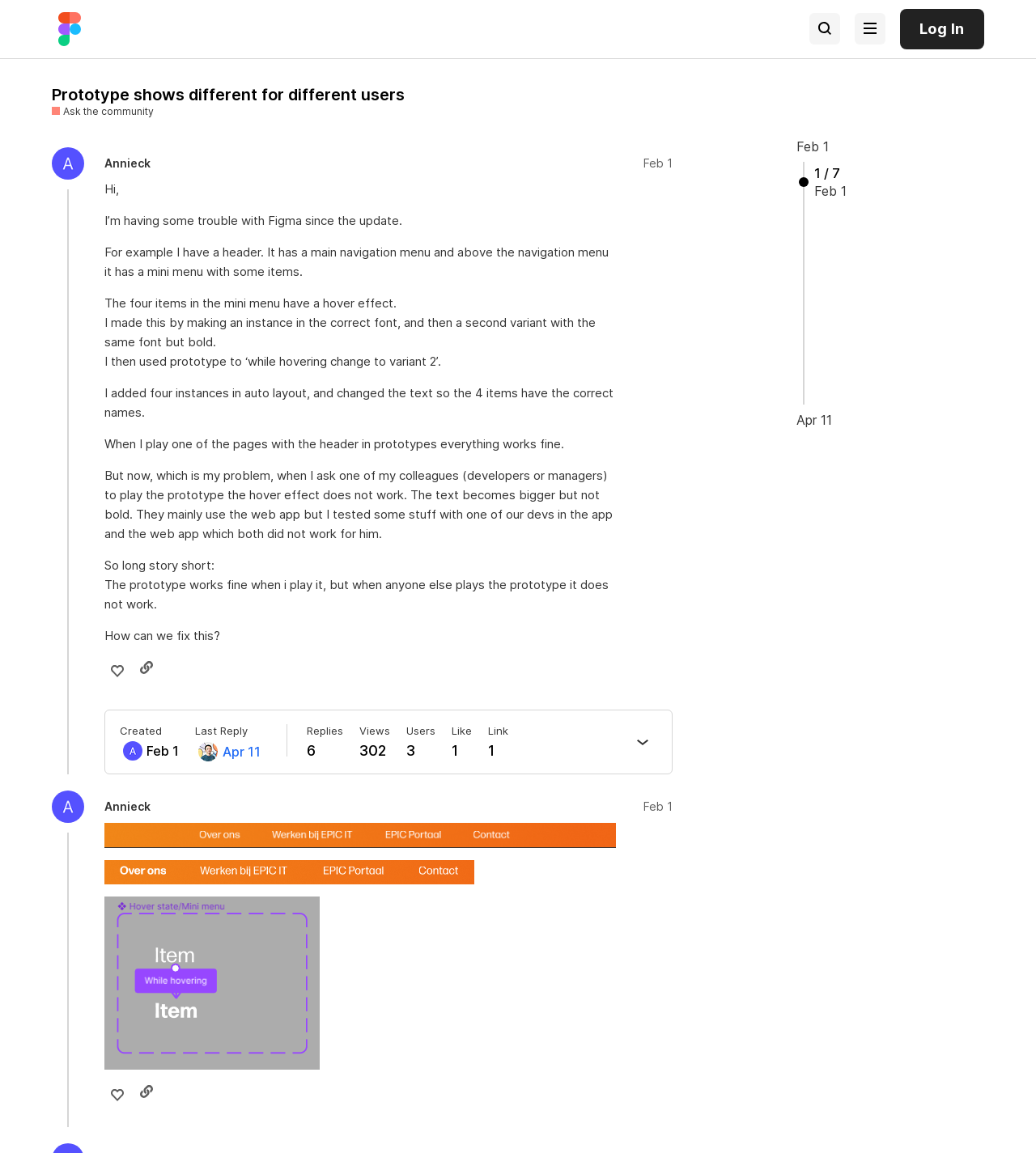Locate the bounding box of the user interface element based on this description: "Figma Community Forum".

[0.05, 0.011, 0.102, 0.04]